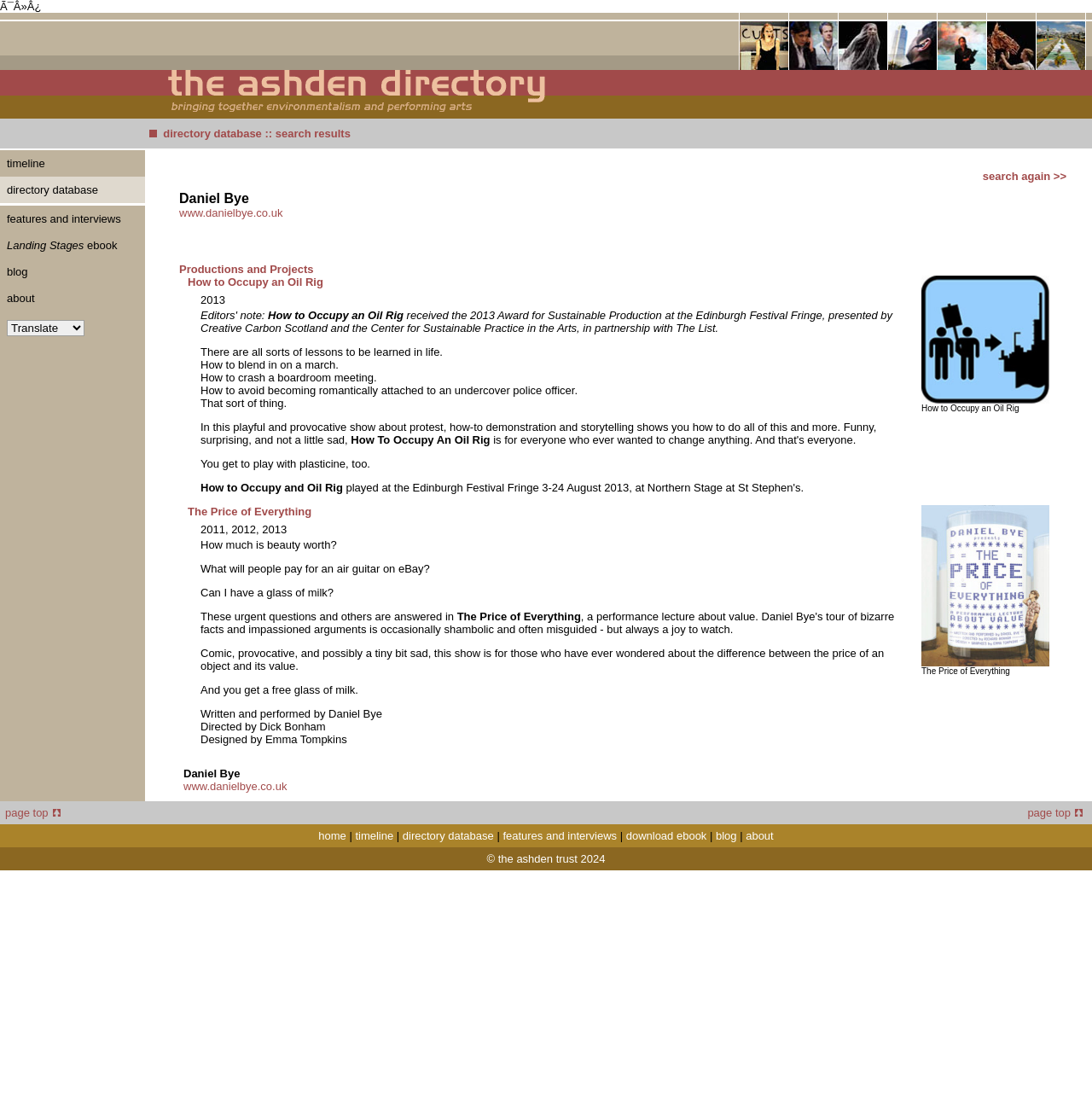Extract the bounding box coordinates of the UI element described by: "www.danielbye.co.uk". The coordinates should include four float numbers ranging from 0 to 1, e.g., [left, top, right, bottom].

[0.168, 0.706, 0.263, 0.717]